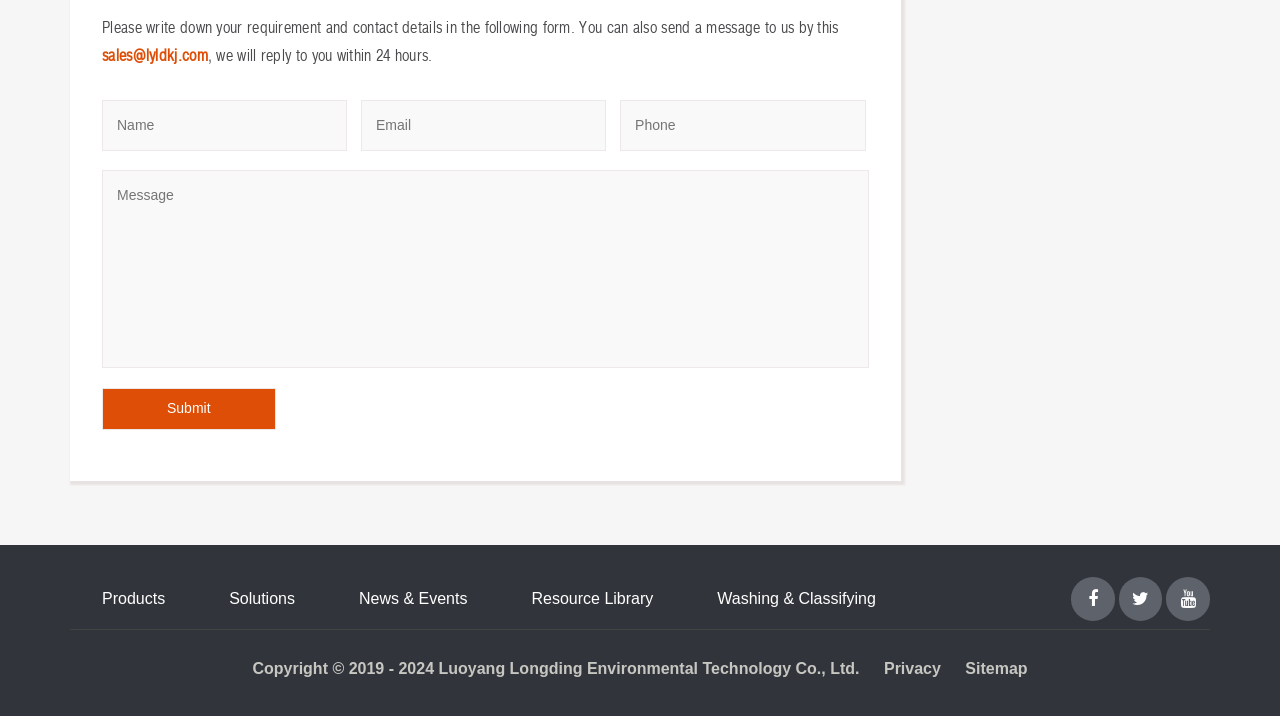Find the bounding box coordinates for the HTML element described in this sentence: "Products". Provide the coordinates as four float numbers between 0 and 1, in the format [left, top, right, bottom].

[0.08, 0.824, 0.129, 0.848]